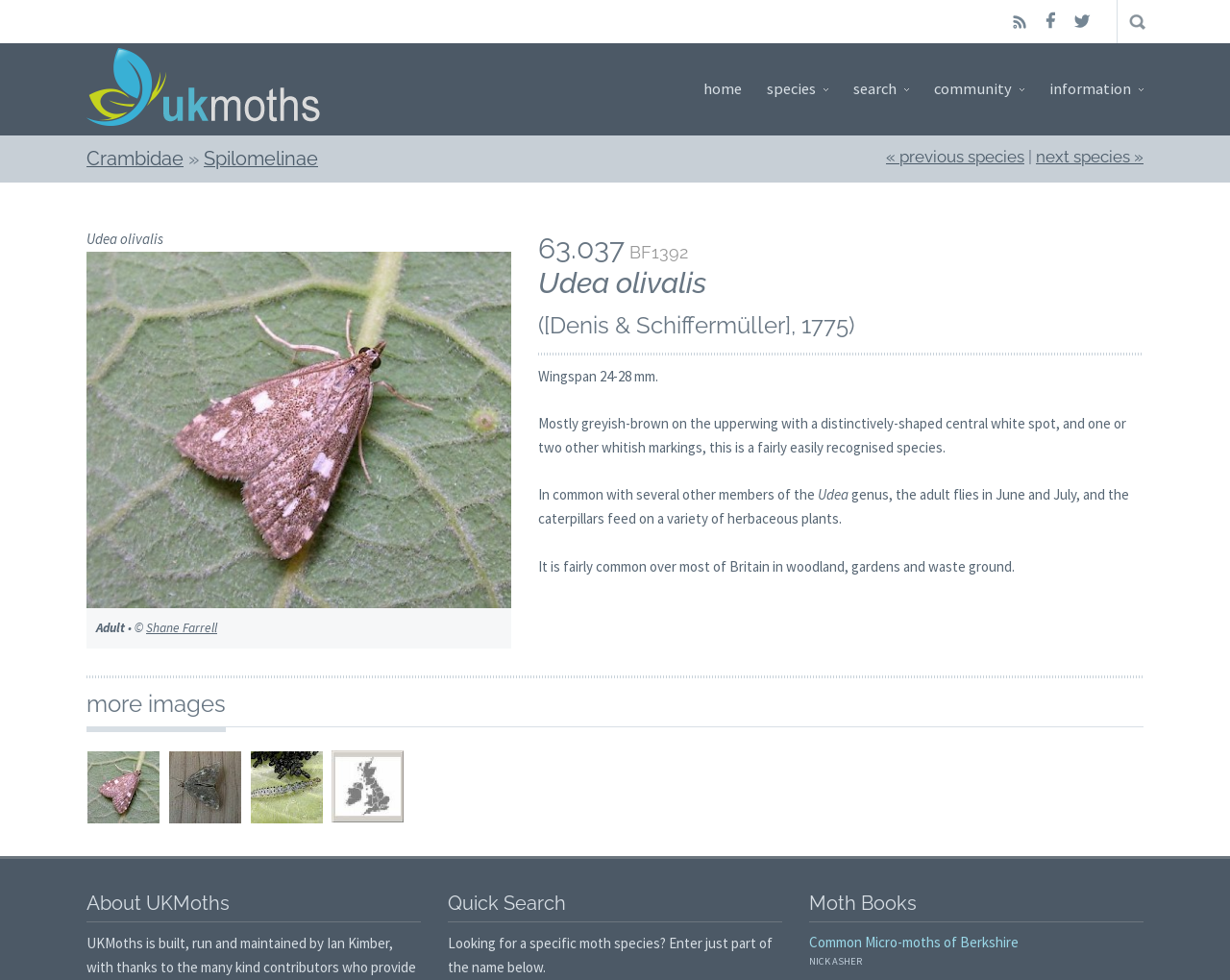What is the name of the genus that the Udea olivalis moth belongs to? Please answer the question using a single word or phrase based on the image.

Udea